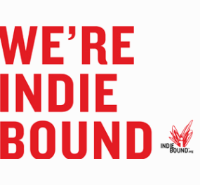Give a one-word or short phrase answer to this question: 
What type of bookstores is the initiative supporting?

Independent bookstores